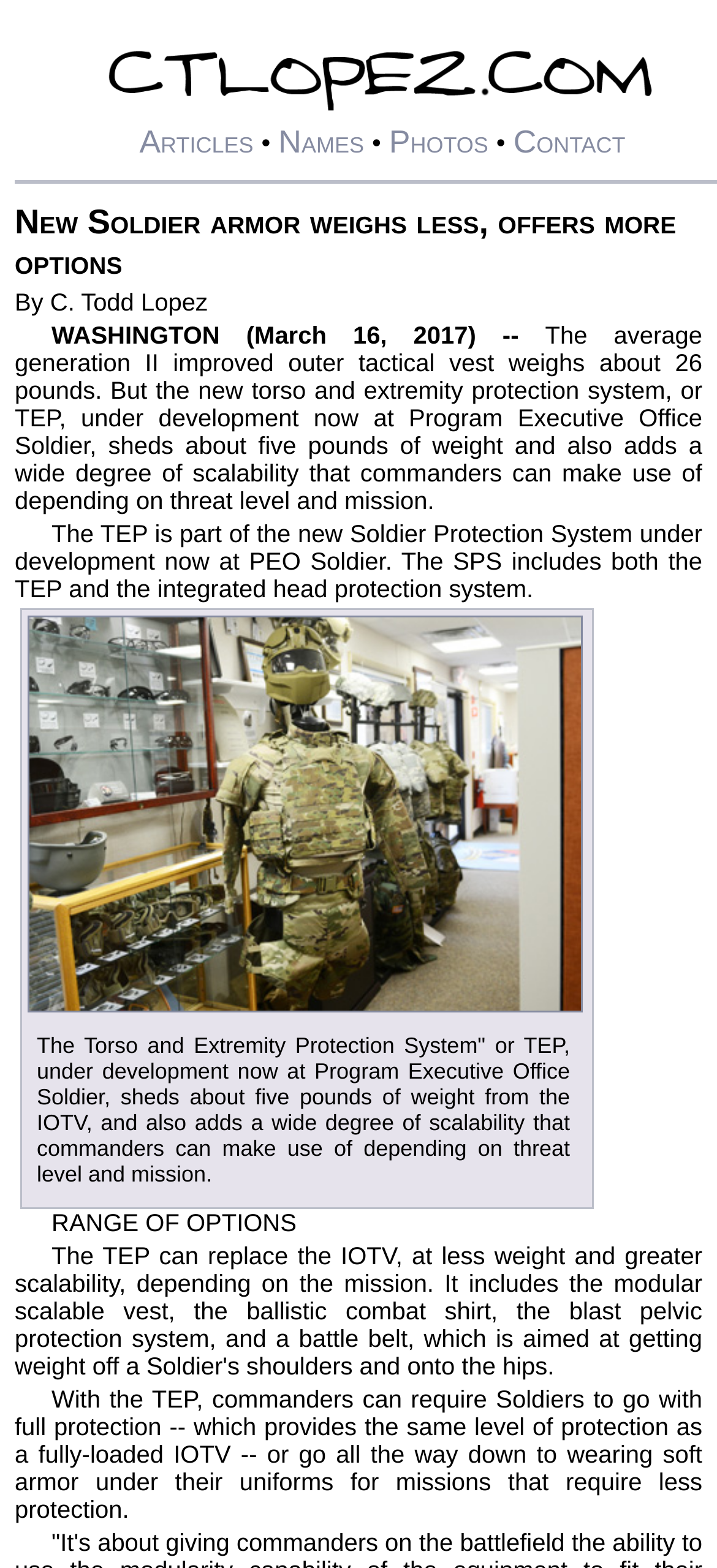What is the weight of the average generation II improved outer tactical vest?
Ensure your answer is thorough and detailed.

According to the text, 'The average generation II improved outer tactical vest weighs about 26 pounds.' This information is provided in the second paragraph of the article.